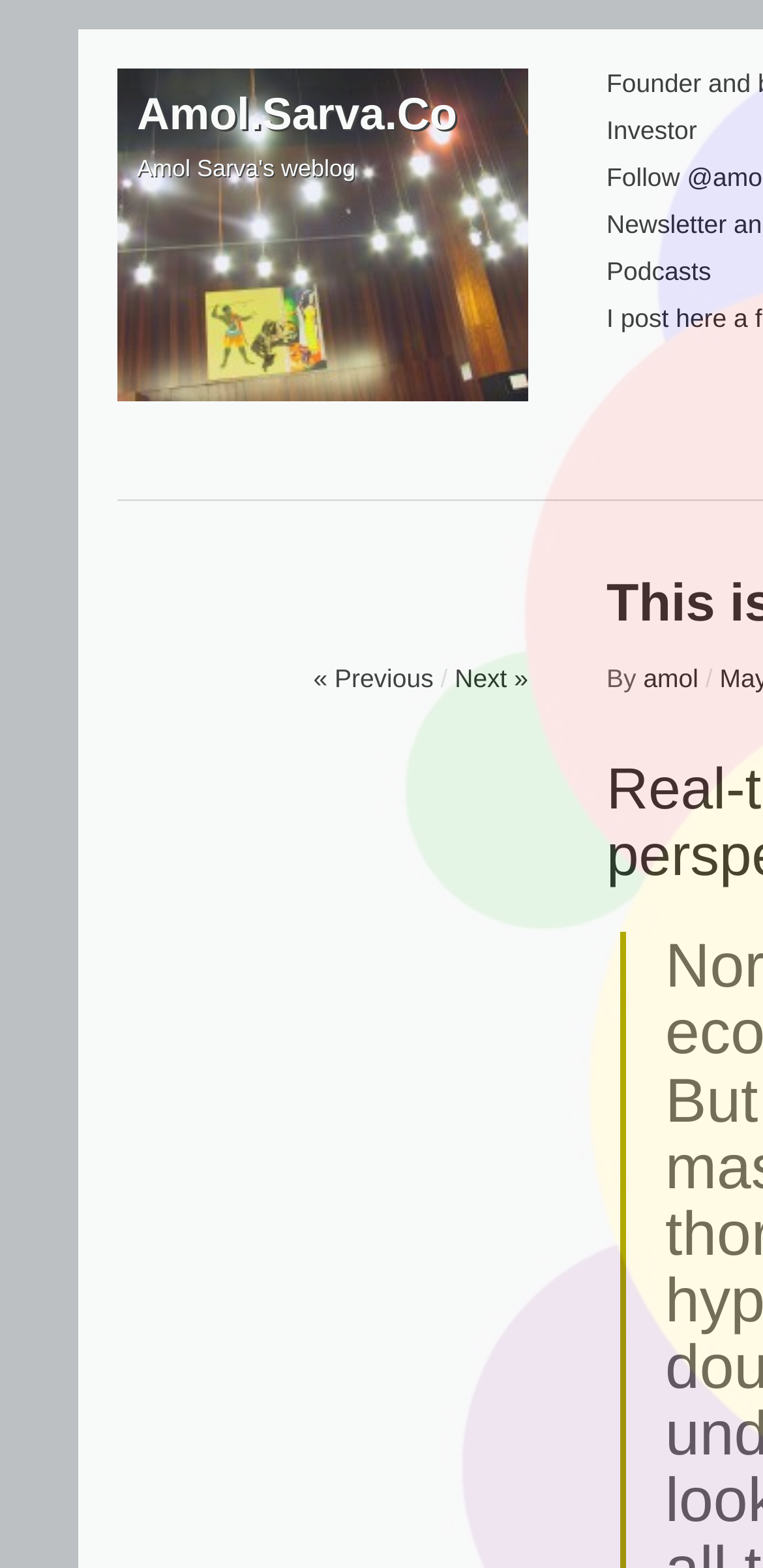Locate the heading on the webpage and return its text.

This is why David Brooks makes the big bucks